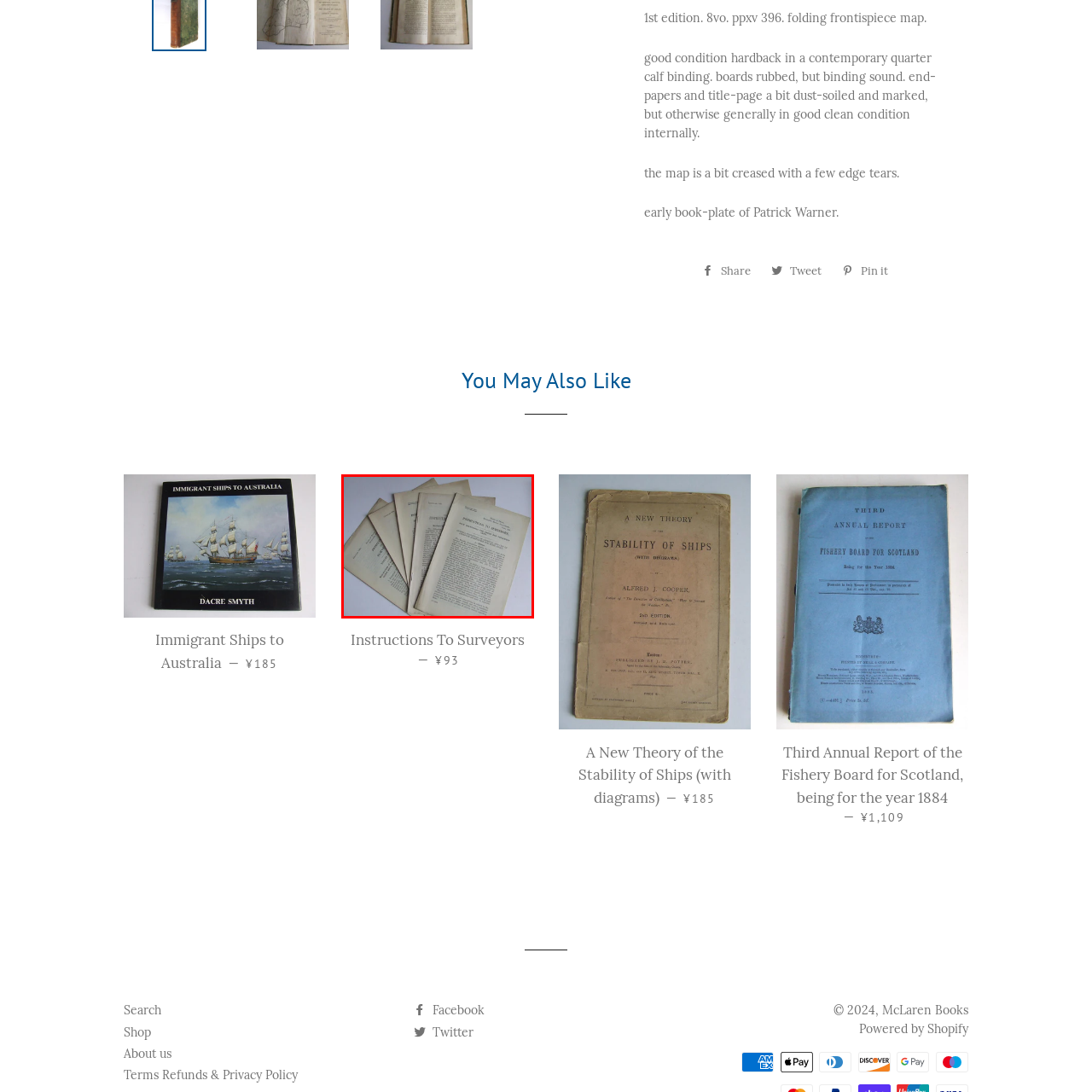What is the condition of the documents?
Focus on the content inside the red bounding box and offer a detailed explanation.

The documents appear to be slightly worn, suggesting that they have been handled and referenced over time, which is evident from their physical appearance.